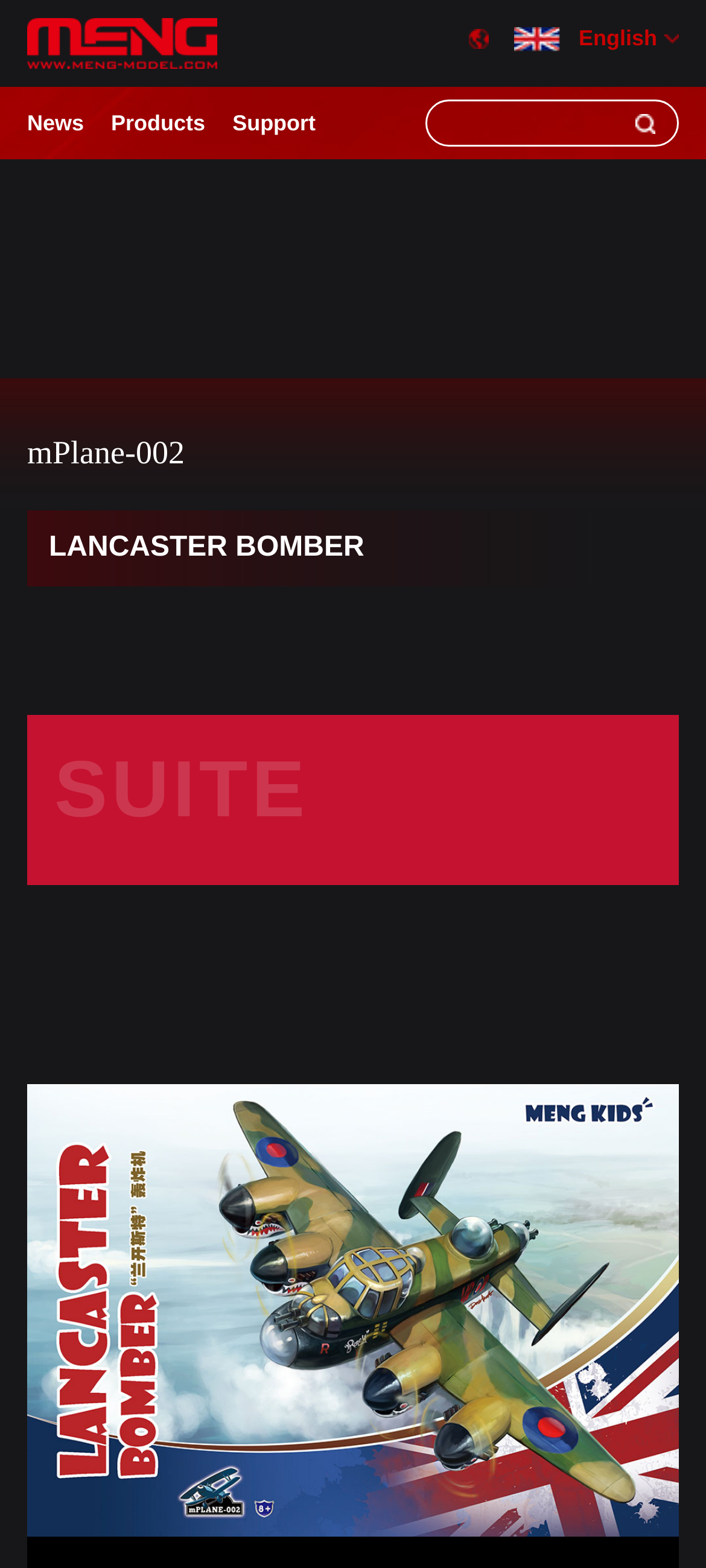Explain in detail what is displayed on the webpage.

The webpage is about the mPLANE-002 model from Rui Ye Century (Shenzhen) Hobby Co., Ltd. At the top, there is a heading with the company name and model name. Below it, there is a navigation menu with four links: English, News, Products, and Support. Each link has an emphasis on it, indicating that it's a highlighted or important option.

To the right of the navigation menu, there are two textboxes, likely for search or input purposes. Below the navigation menu, there are three headings that describe the model: "mPlane-002", "LANCASTER BOMBER", and "SUITE". These headings are stacked vertically, with the "mPlane-002" heading at the top, followed by "LANCASTER BOMBER", and then "SUITE" at the bottom.

The main content of the page is an image of the mPLANE-002 model, which takes up most of the page's real estate. The image is located below the headings and spans the entire width of the page.